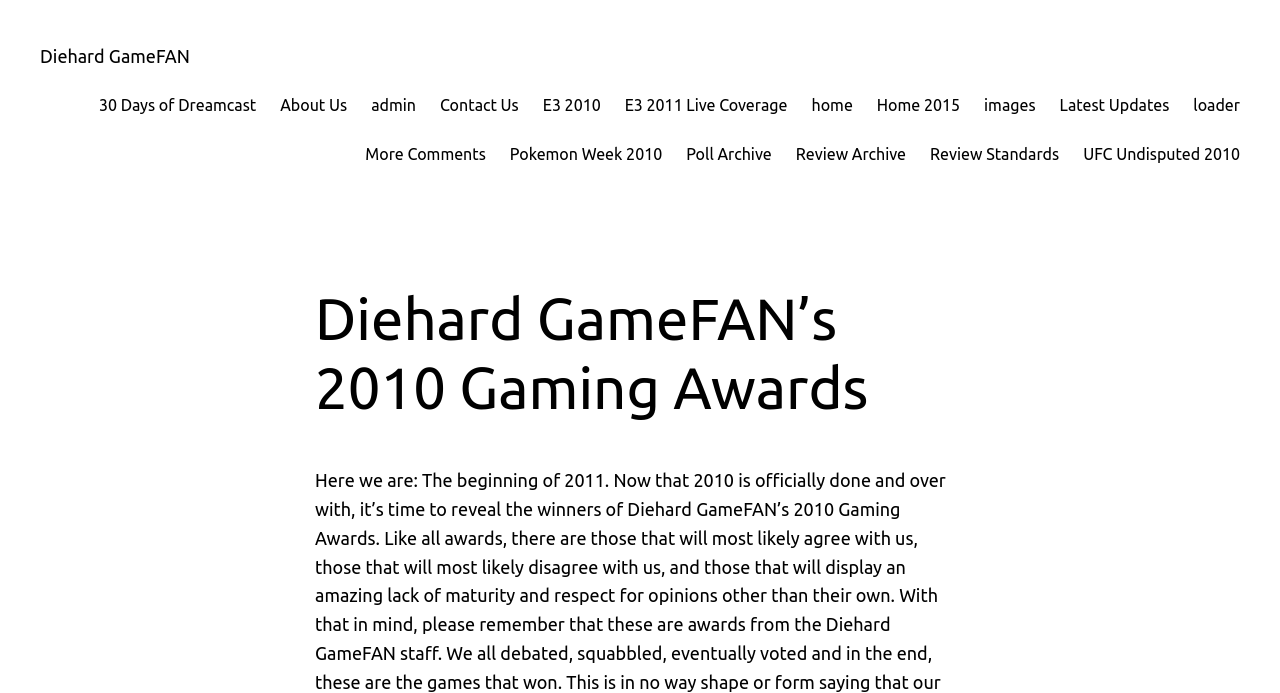Find the bounding box coordinates for the area that should be clicked to accomplish the instruction: "view 30 Days of Dreamcast".

[0.077, 0.134, 0.2, 0.171]